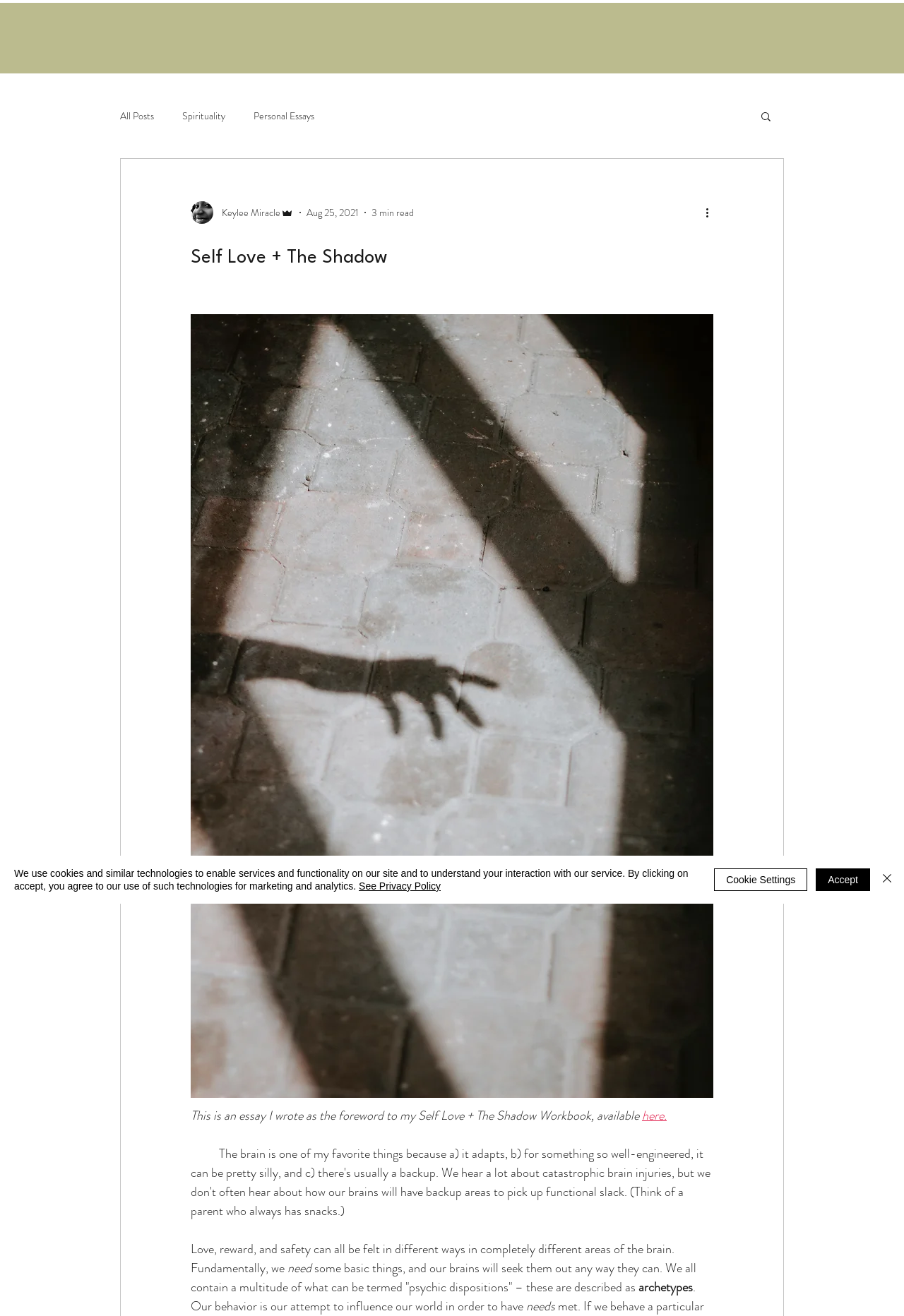Please find the bounding box coordinates of the element that must be clicked to perform the given instruction: "Click on the 'All Posts' link". The coordinates should be four float numbers from 0 to 1, i.e., [left, top, right, bottom].

[0.133, 0.083, 0.17, 0.093]